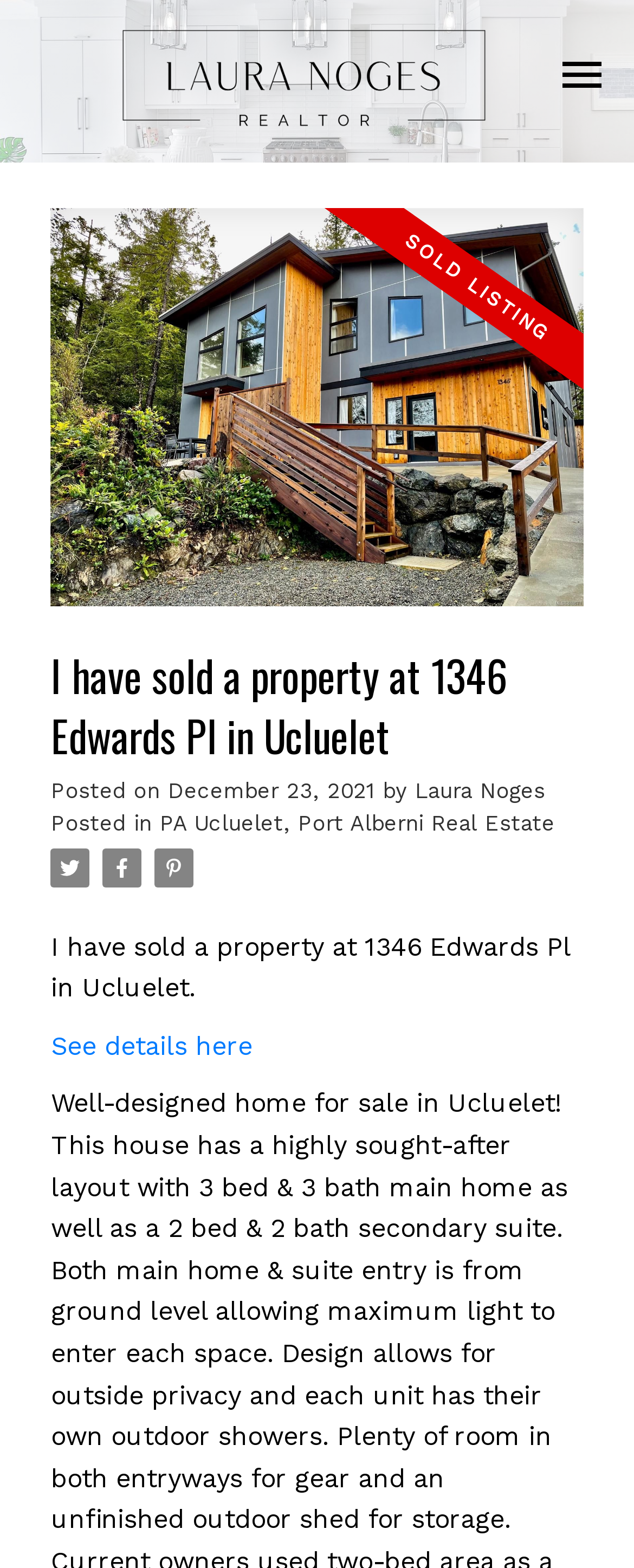Offer a meticulous caption that includes all visible features of the webpage.

This webpage appears to be a blog posting page, specifically showcasing archived blog posts from 2021. At the top right corner, there is a link and an image, likely a logo or a profile picture. 

Below the top section, there is a heading that announces the sale of a property at 1346 Edwards Pl in Ucluelet. This heading is accompanied by a link with the same text. 

To the right of the heading, there are three lines of text. The first line indicates the posting date, December 23, 2021. The second line shows the author's name, Laura Noges. The third line specifies the category of the post, which is PA Ucluelet, Port Alberni Real Estate.

Below these lines, there are three social media links, each accompanied by a small image. These links are positioned side by side, taking up about half of the page's width.

Further down, there is a section that appears to be a summary or a preview of the blog post. It contains the same text as the heading, "I have sold a property at 1346 Edwards Pl in Ucluelet." Below this text, there is a link to "See details here," which likely leads to the full blog post.

Overall, this webpage is organized in a clear and concise manner, making it easy to navigate and find the desired information.